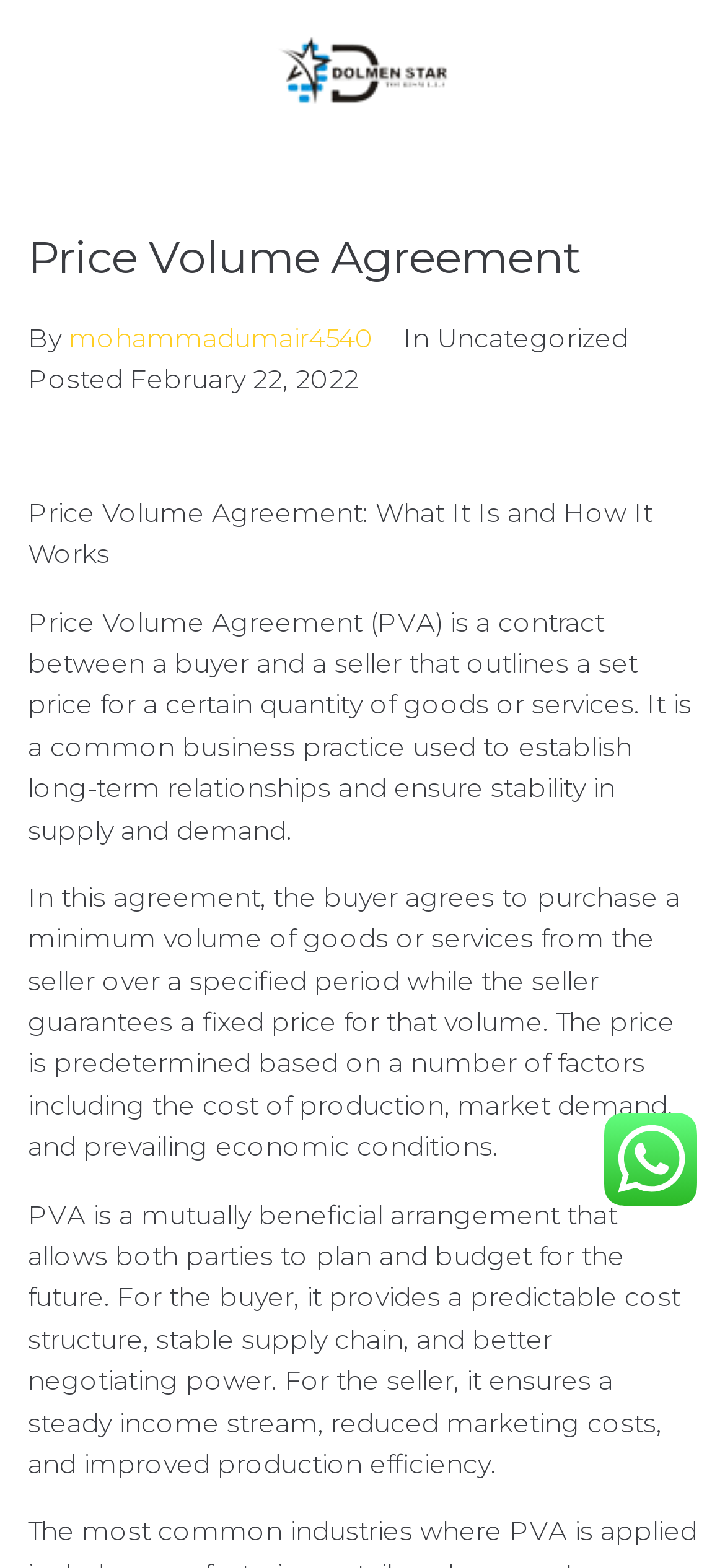When was this article posted?
Based on the content of the image, thoroughly explain and answer the question.

The posting date of the article is mentioned as 'February 22, 2022' in the text located below the author's name.